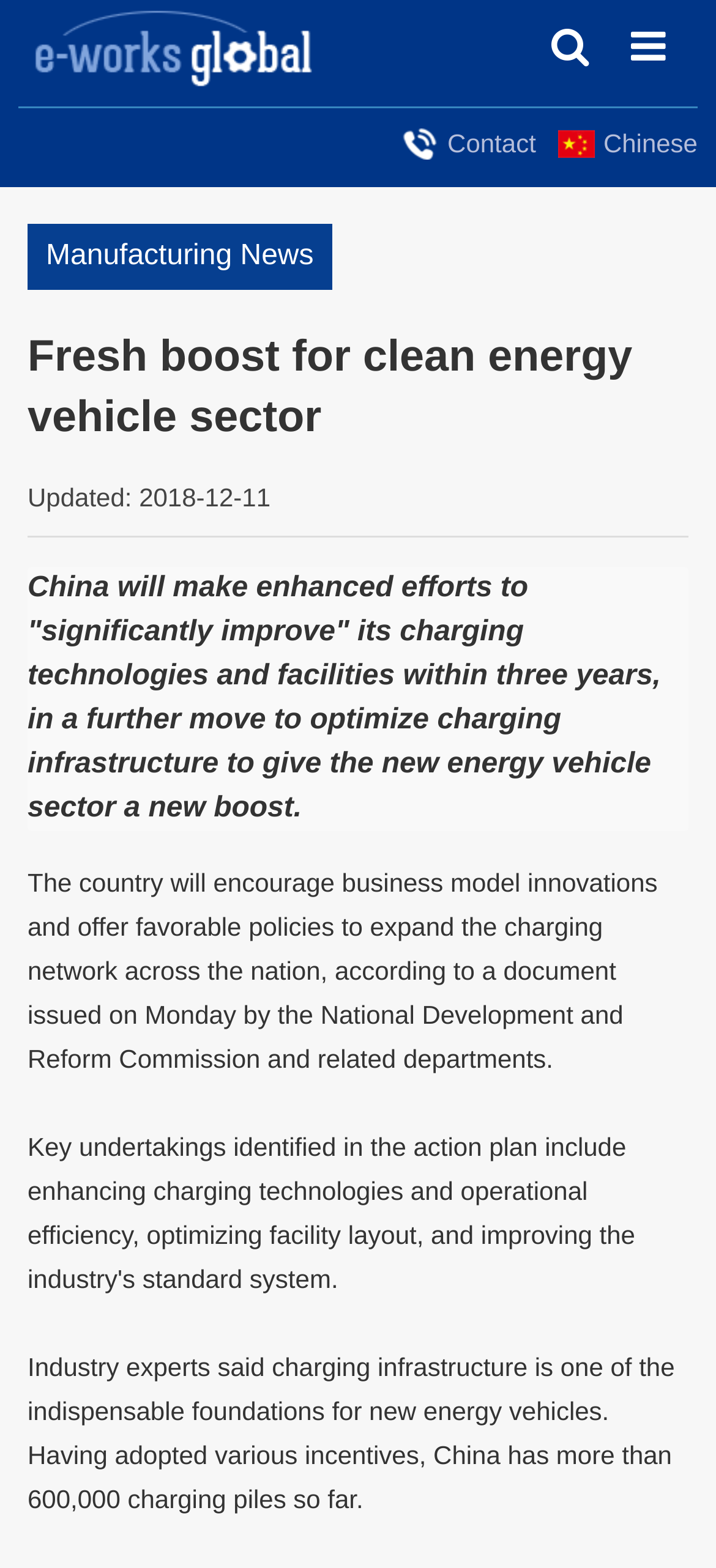What is the main topic of this webpage?
Provide an in-depth and detailed answer to the question.

Based on the webpage content, I can see that the main topic is related to manufacturing news, specifically about clean energy vehicle sector in China. The heading 'Fresh boost for clean energy vehicle sector' and the subsequent paragraphs support this conclusion.